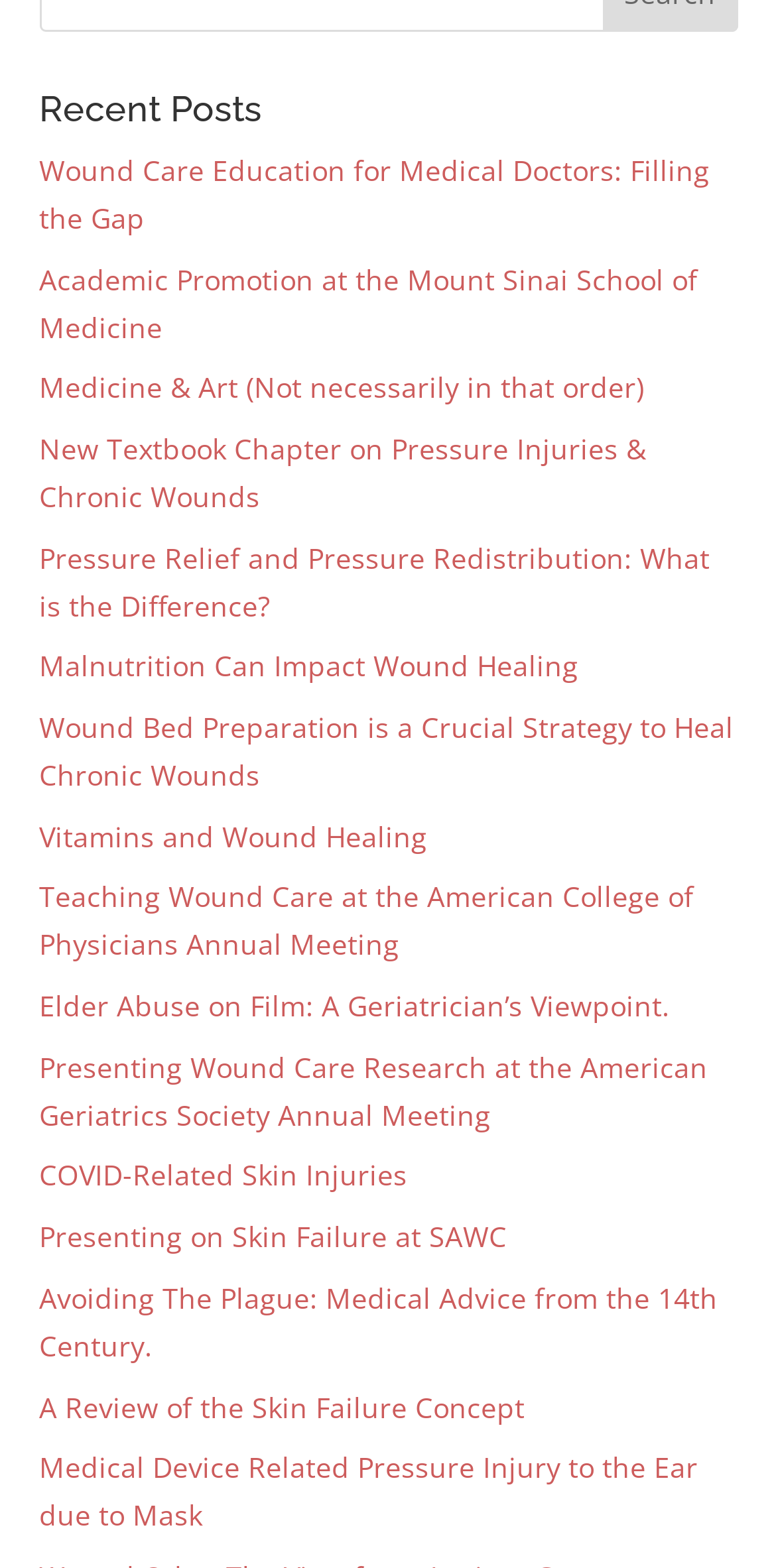Please specify the bounding box coordinates of the area that should be clicked to accomplish the following instruction: "read about wound care education for medical doctors". The coordinates should consist of four float numbers between 0 and 1, i.e., [left, top, right, bottom].

[0.05, 0.097, 0.914, 0.151]